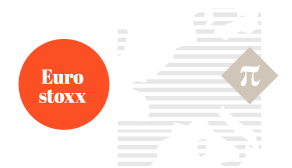What is the color of the circular background?
Please respond to the question with as much detail as possible.

The caption explicitly states that the 'Euro Stoxx' index is presented in a bold, orange circular background, which captures attention.